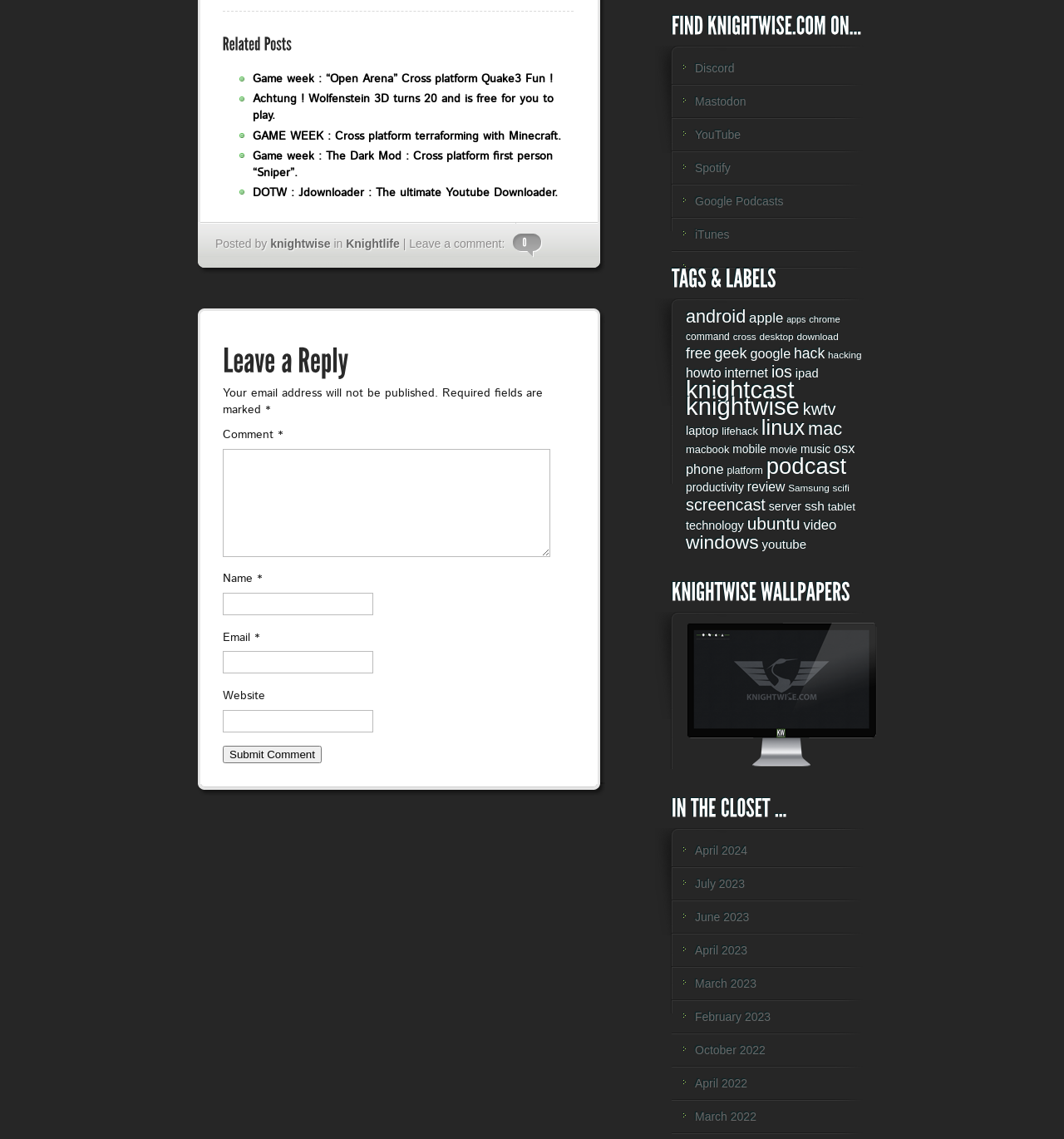Find the bounding box coordinates for the area you need to click to carry out the instruction: "Submit the comment". The coordinates should be four float numbers between 0 and 1, indicated as [left, top, right, bottom].

[0.209, 0.655, 0.302, 0.67]